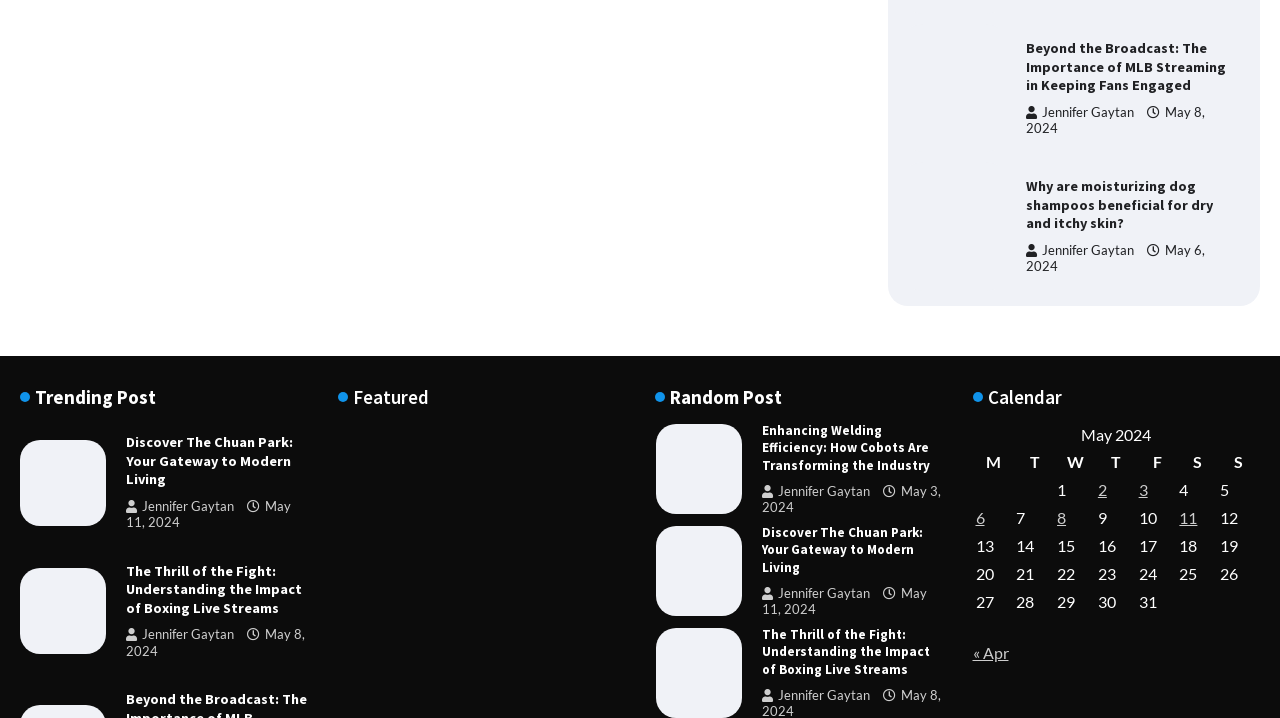Please determine the bounding box coordinates, formatted as (top-left x, top-left y, bottom-right x, bottom-right y), with all values as floating point numbers between 0 and 1. Identify the bounding box of the region described as: Jennifer Gaytan

[0.801, 0.338, 0.886, 0.359]